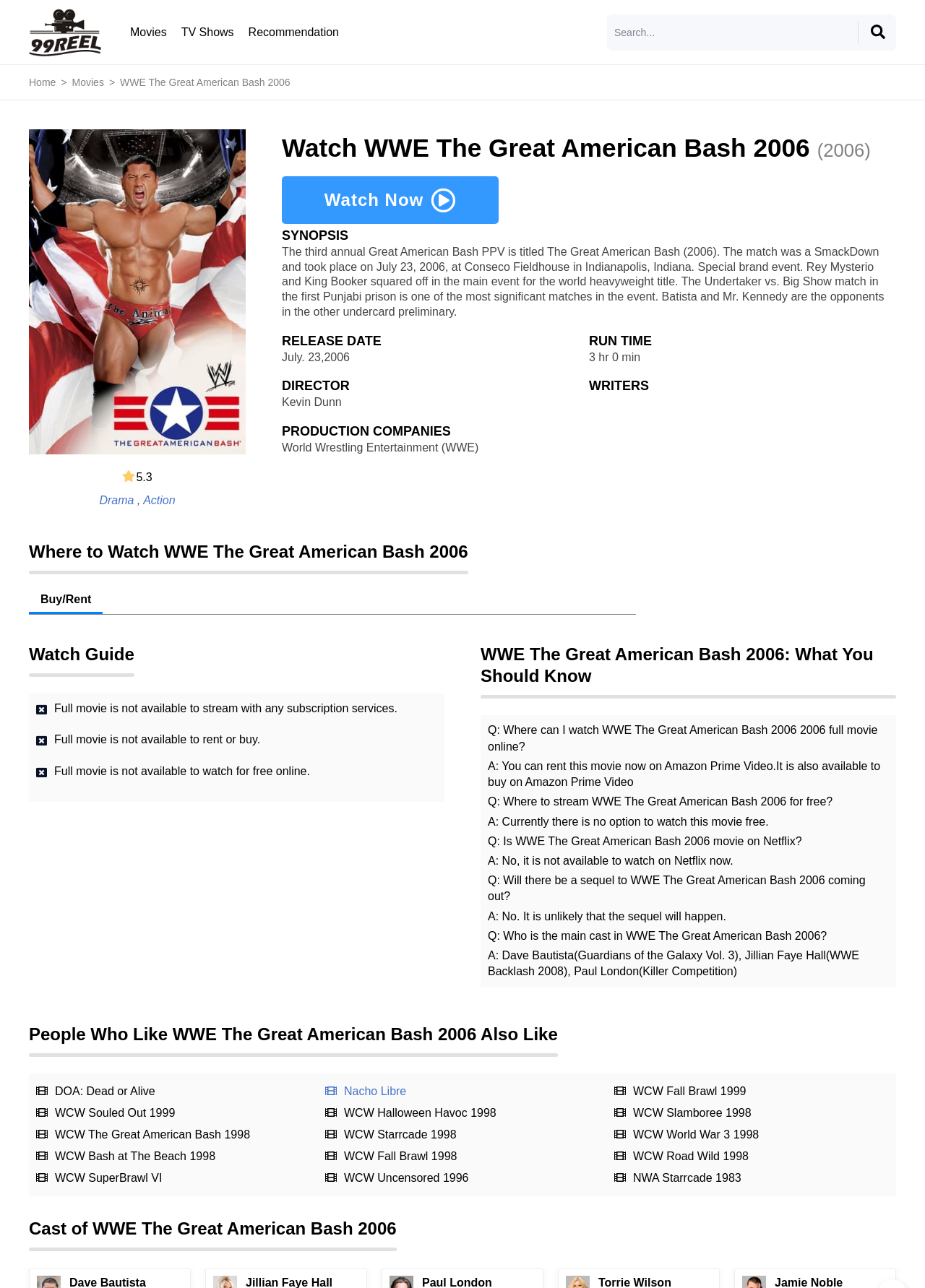Please predict the bounding box coordinates (top-left x, top-left y, bottom-right x, bottom-right y) for the UI element in the screenshot that fits the description: TV Shows

[0.196, 0.02, 0.253, 0.031]